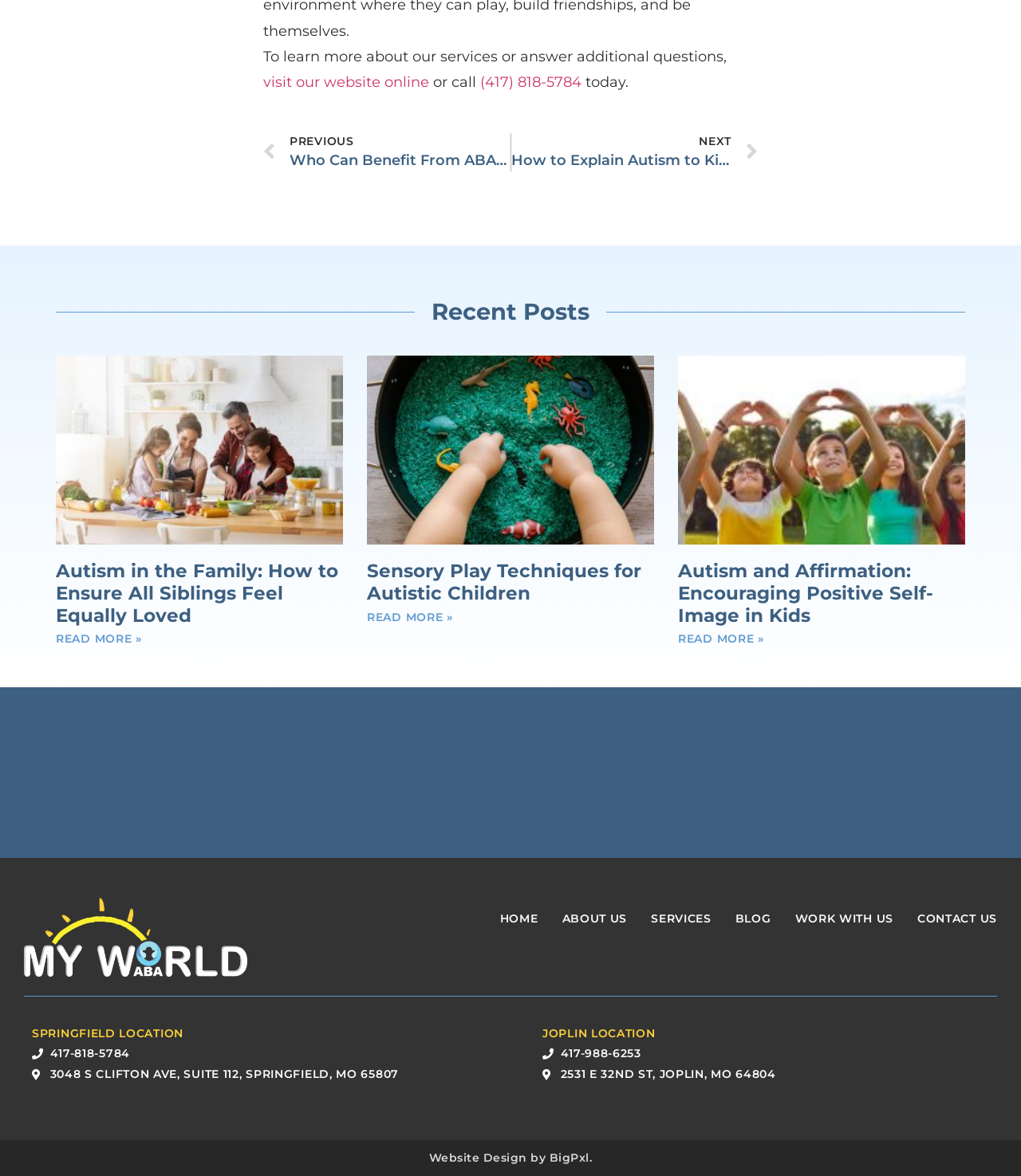Give a concise answer of one word or phrase to the question: 
What is the phone number for the Springfield location?

(417) 818-5784